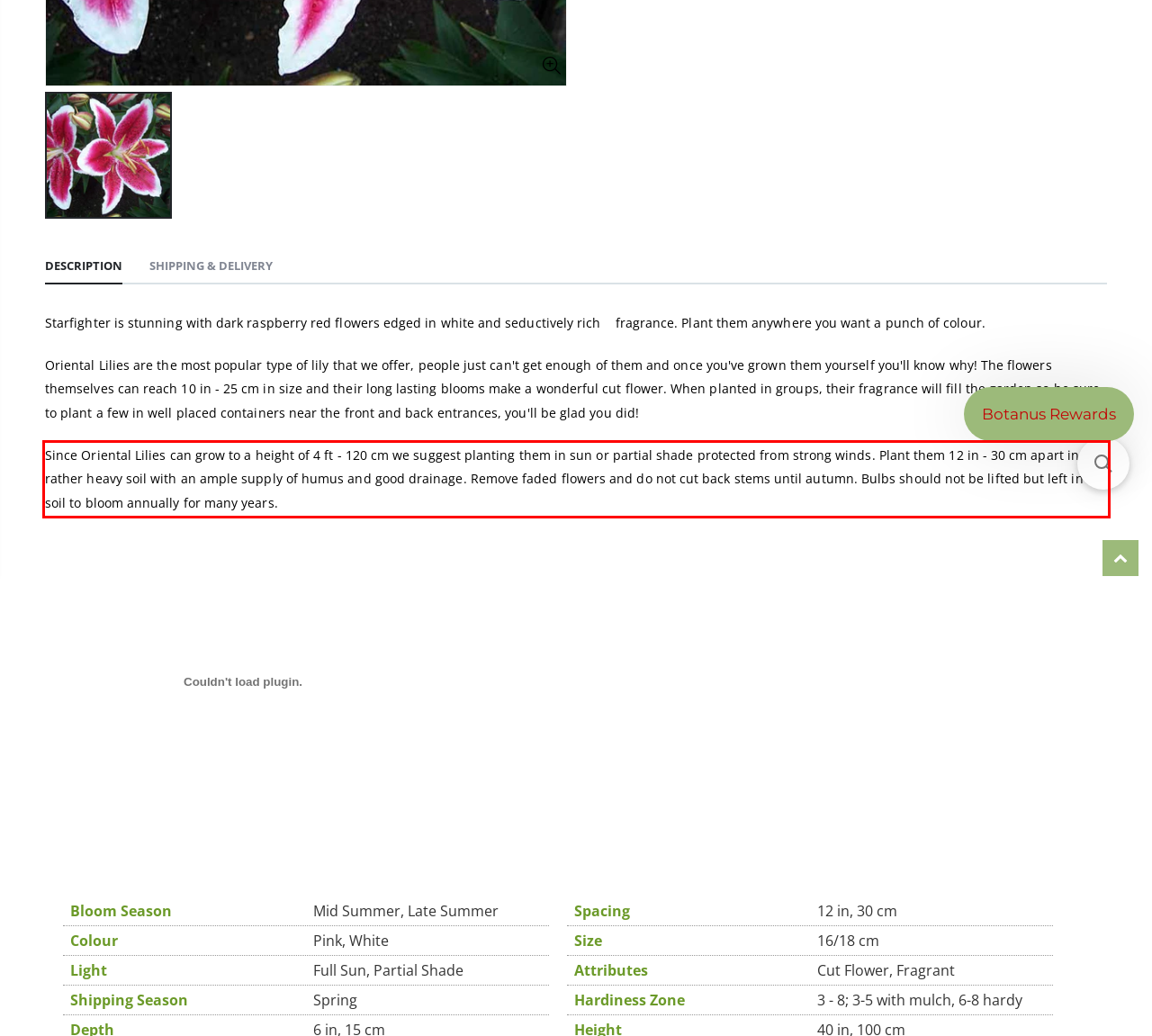In the given screenshot, locate the red bounding box and extract the text content from within it.

Since Oriental Lilies can grow to a height of 4 ft - 120 cm we suggest planting them in sun or partial shade protected from strong winds. Plant them 12 in - 30 cm apart in a rather heavy soil with an ample supply of humus and good drainage. Remove faded flowers and do not cut back stems until autumn. Bulbs should not be lifted but left in the soil to bloom annually for many years.